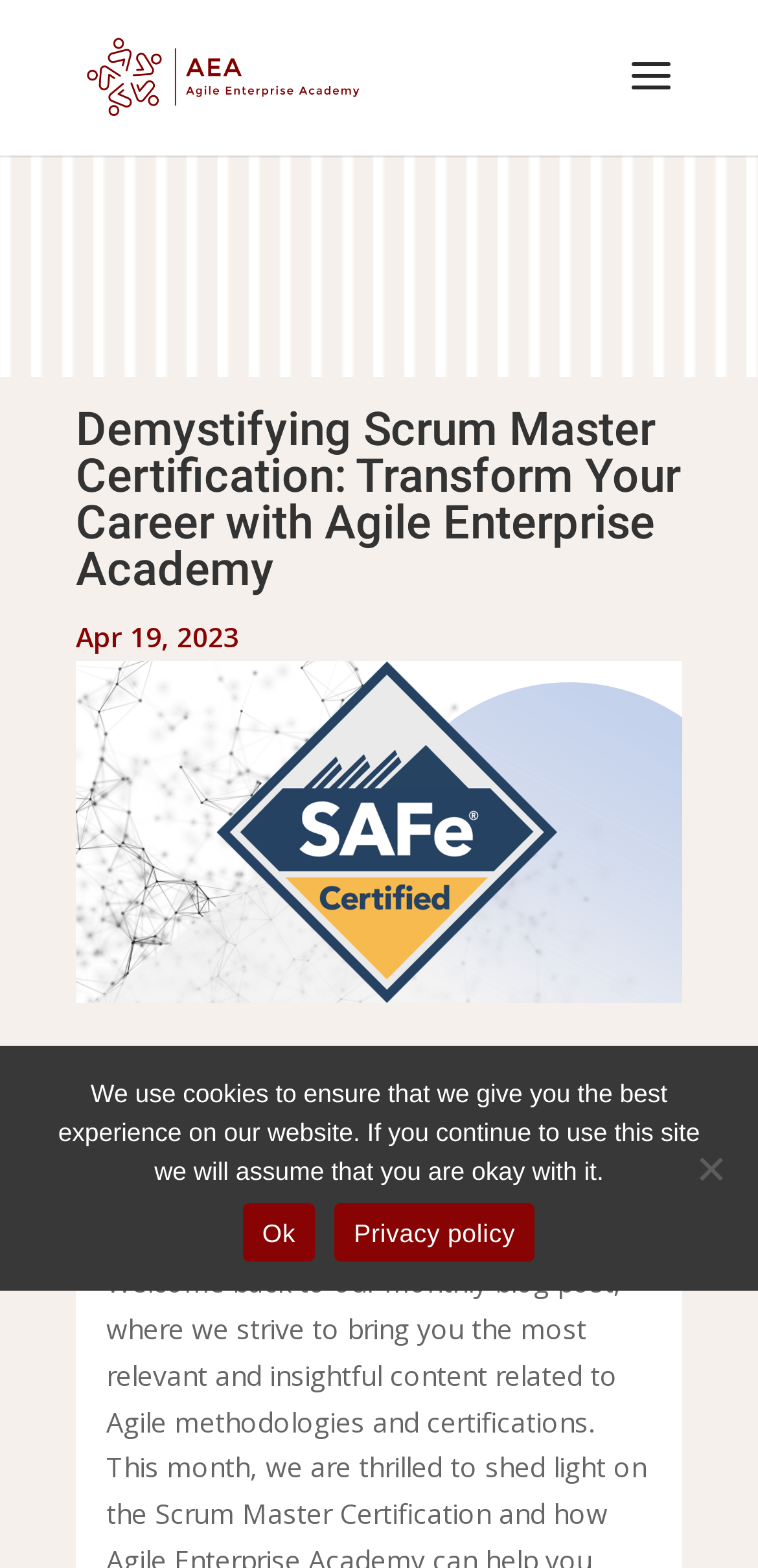What is the greeting message on the webpage?
Using the visual information from the image, give a one-word or short-phrase answer.

Hello Agile enthusiasts!